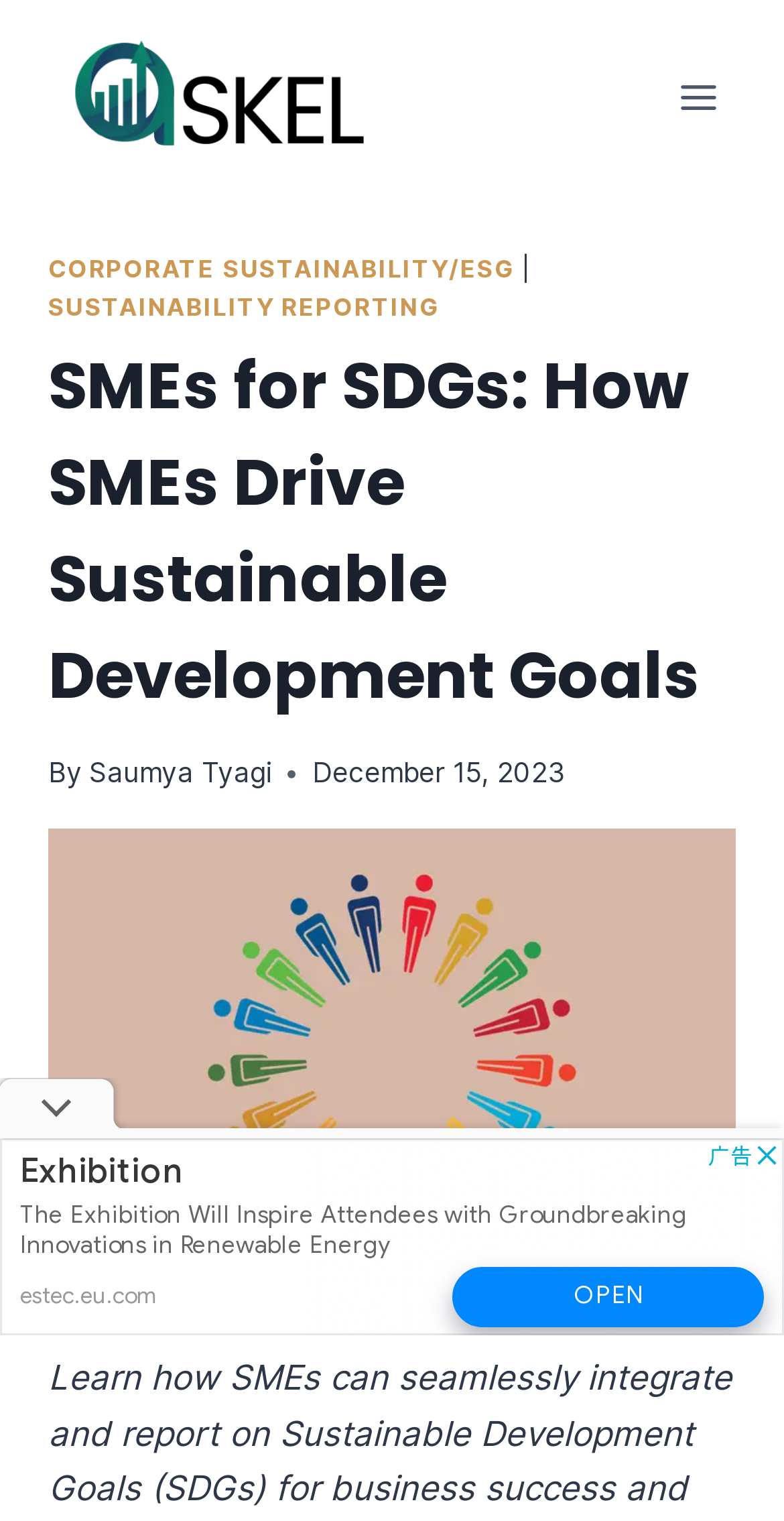How many links are in the menu?
Answer the question in a detailed and comprehensive manner.

The menu can be opened by clicking the 'Open menu' button. Inside the menu, there are two links: 'CORPORATE SUSTAINABILITY/ESG' and 'SUSTAINABILITY REPORTING'.